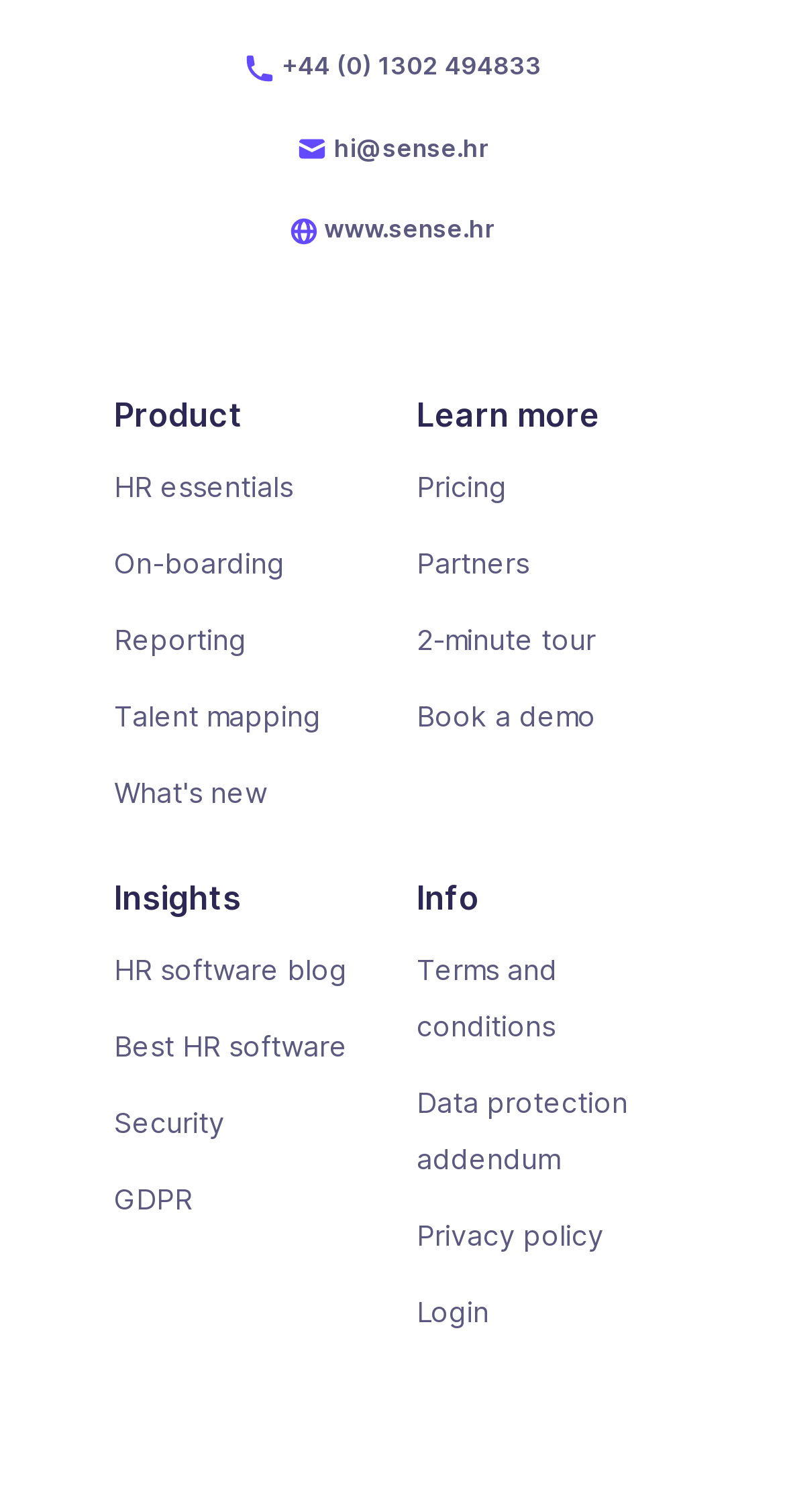Please determine the bounding box coordinates for the element with the description: "+44 (0) 1302 494833".

[0.145, 0.033, 0.855, 0.056]